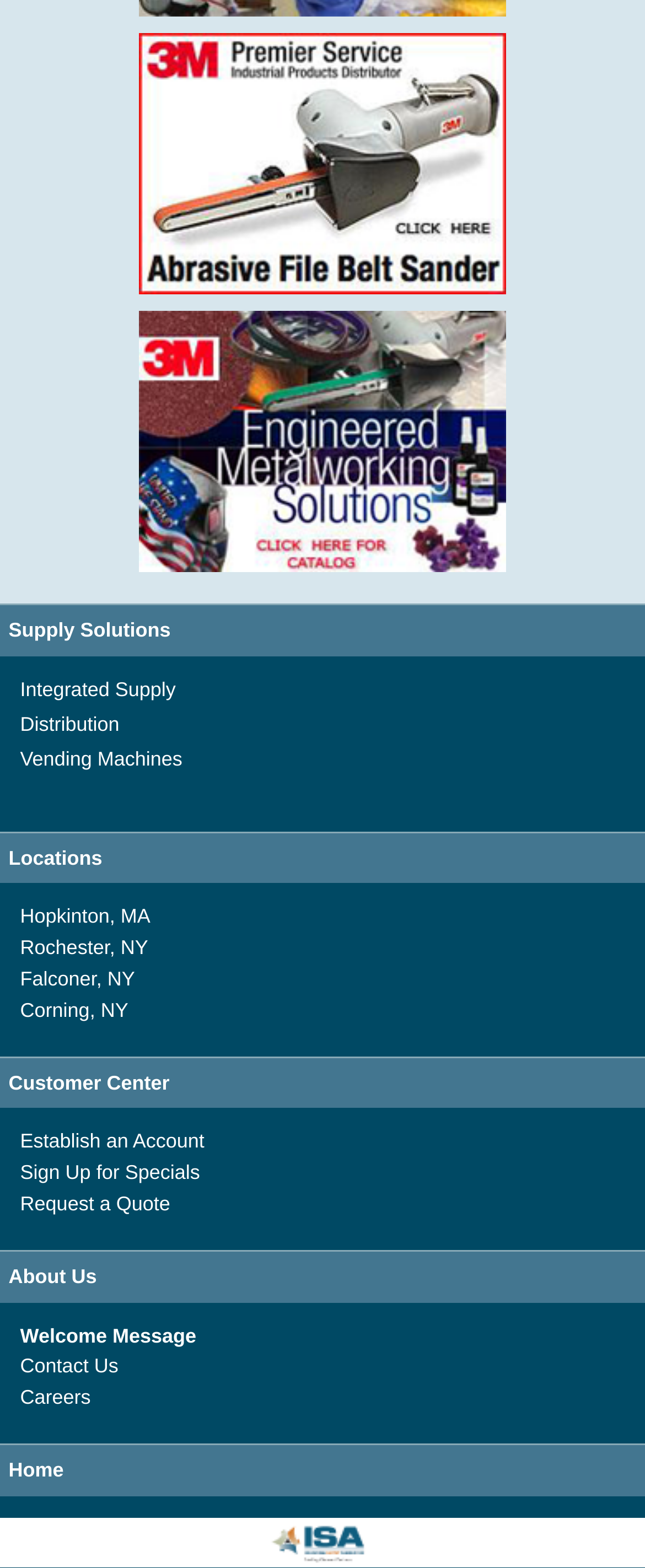Please find the bounding box for the UI element described by: "Sign Up for Specials".

[0.031, 0.739, 0.31, 0.754]